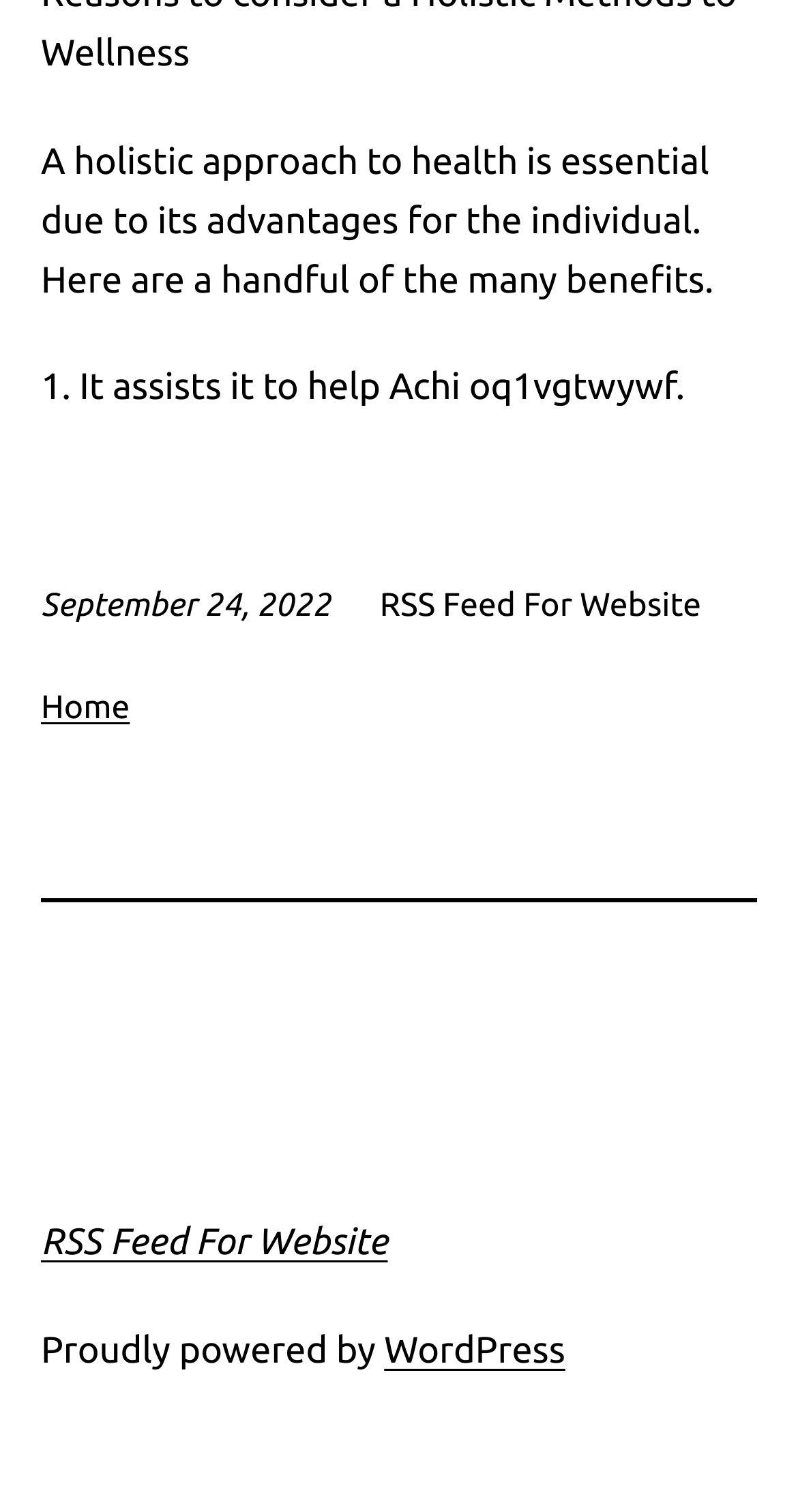How many benefits of a holistic approach to health are listed?
Refer to the image and provide a one-word or short phrase answer.

1